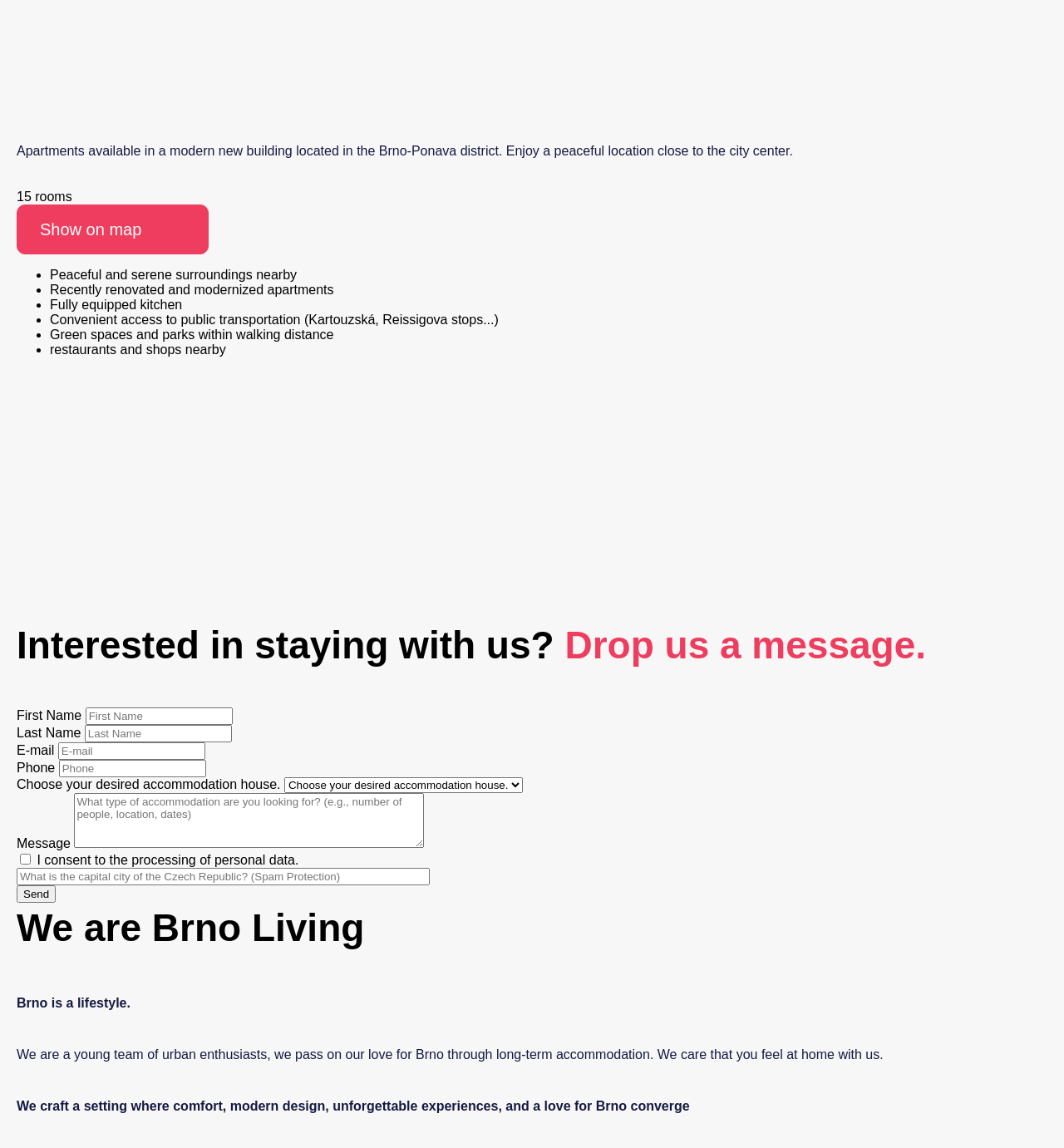Respond to the question below with a single word or phrase: What is the purpose of the 'Show on map' link?

To show the location on a map